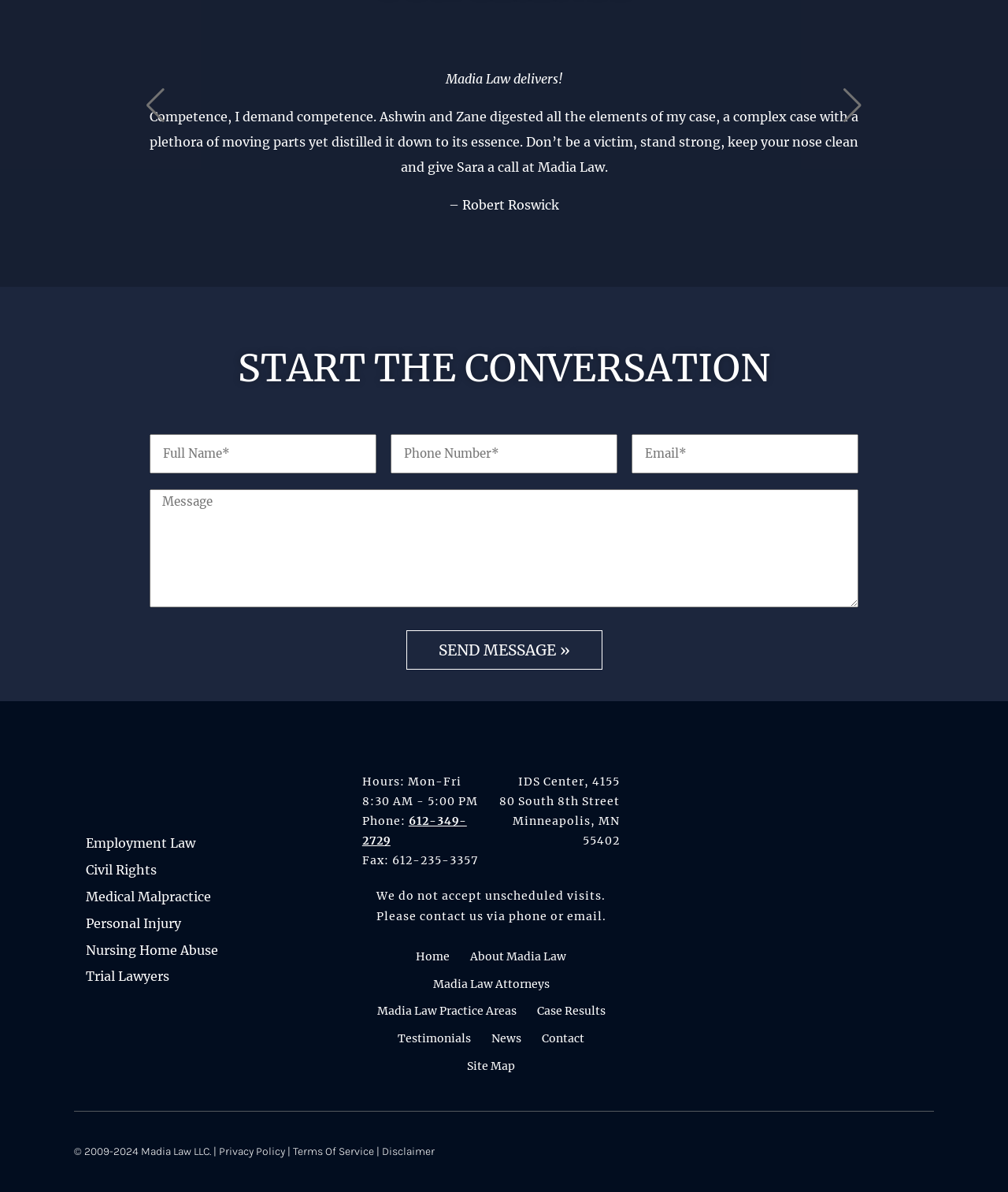Determine the bounding box coordinates for the region that must be clicked to execute the following instruction: "Call the office phone number".

[0.359, 0.683, 0.463, 0.711]